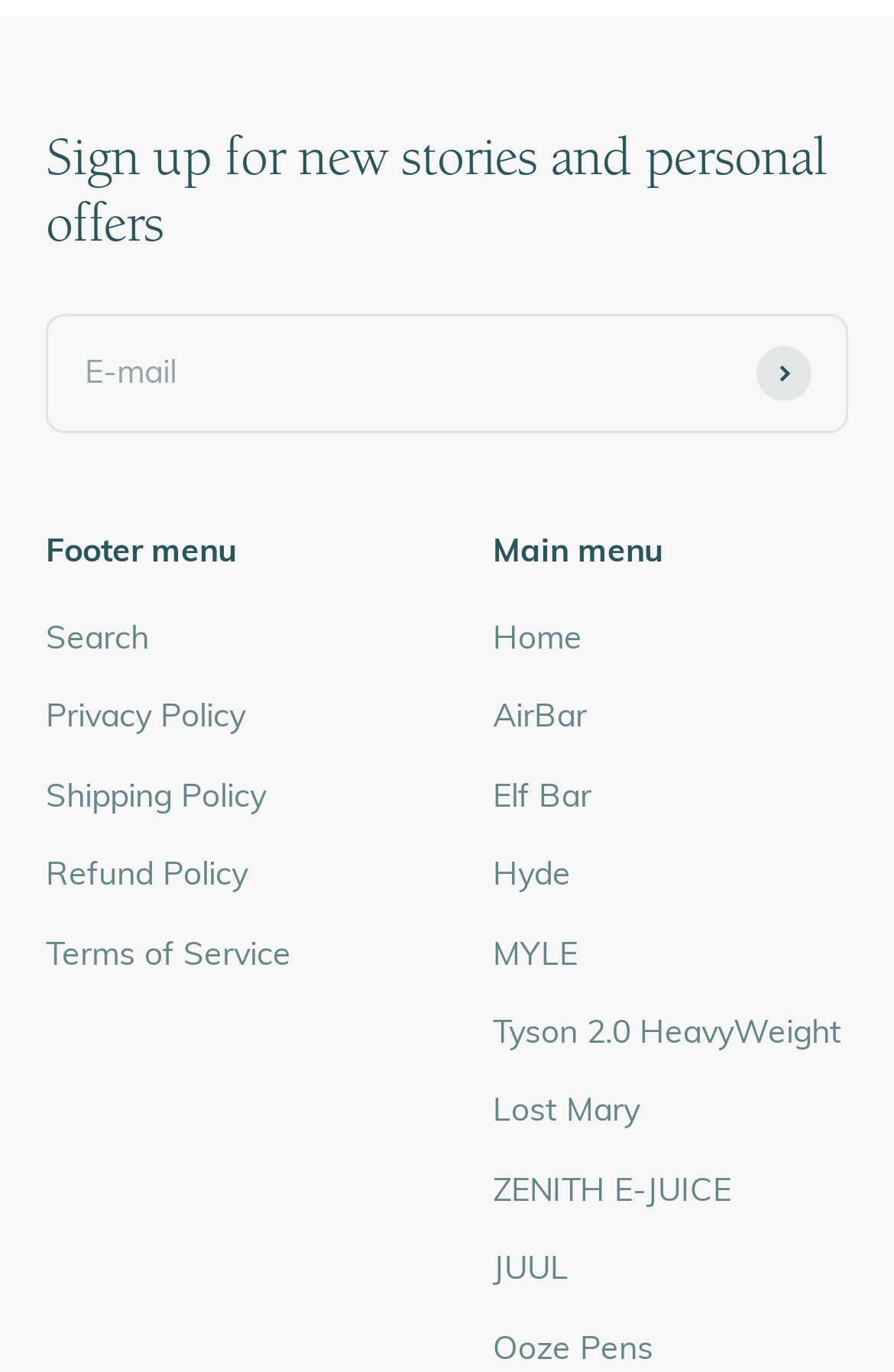Can you find the bounding box coordinates for the element to click on to achieve the instruction: "Search the website"?

[0.051, 0.446, 0.167, 0.483]